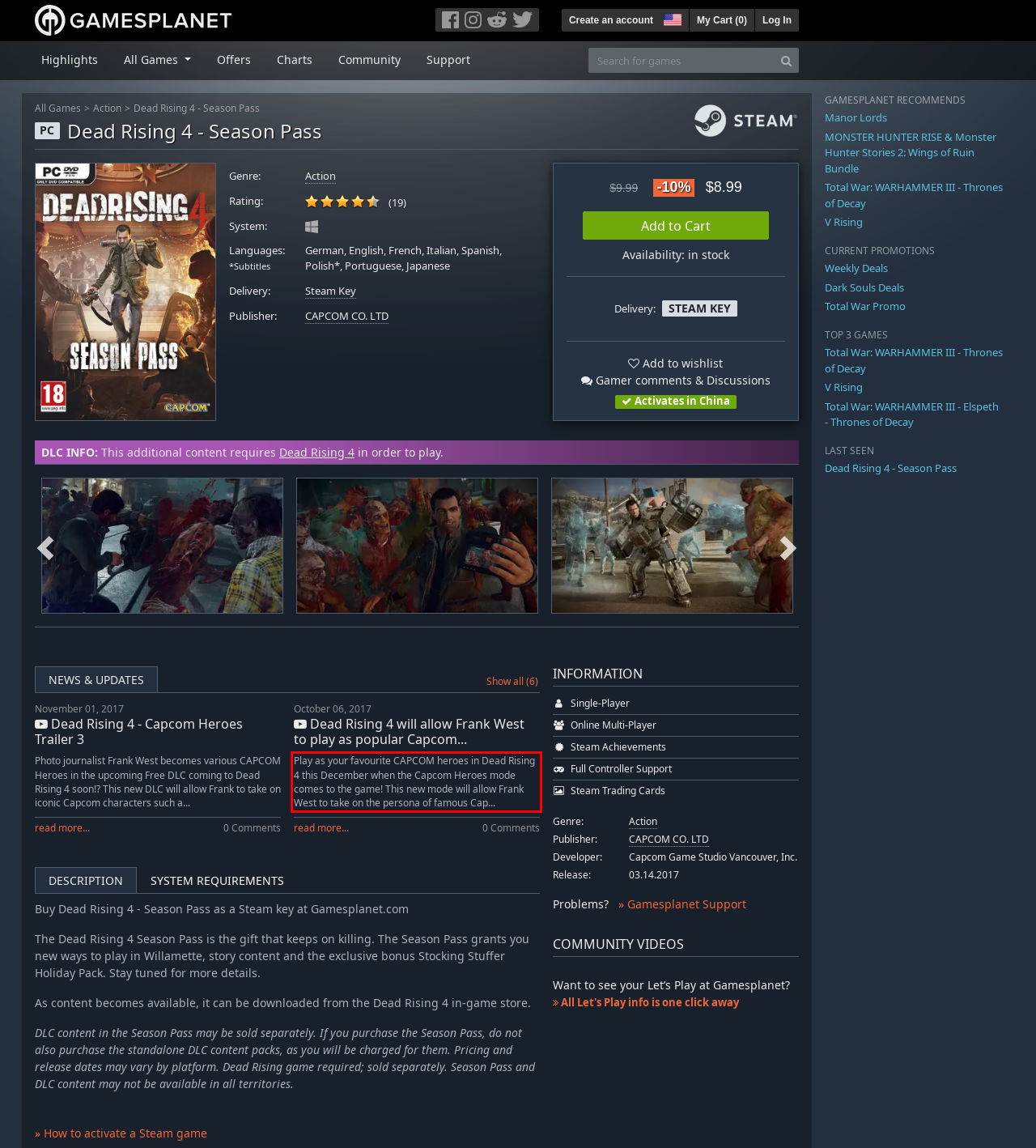Within the screenshot of the webpage, there is a red rectangle. Please recognize and generate the text content inside this red bounding box.

Play as your favourite CAPCOM heroes in Dead Rising 4 this December when the Capcom Heroes mode comes to the game! This new mode will allow Frank West to take on the persona of famous Cap...